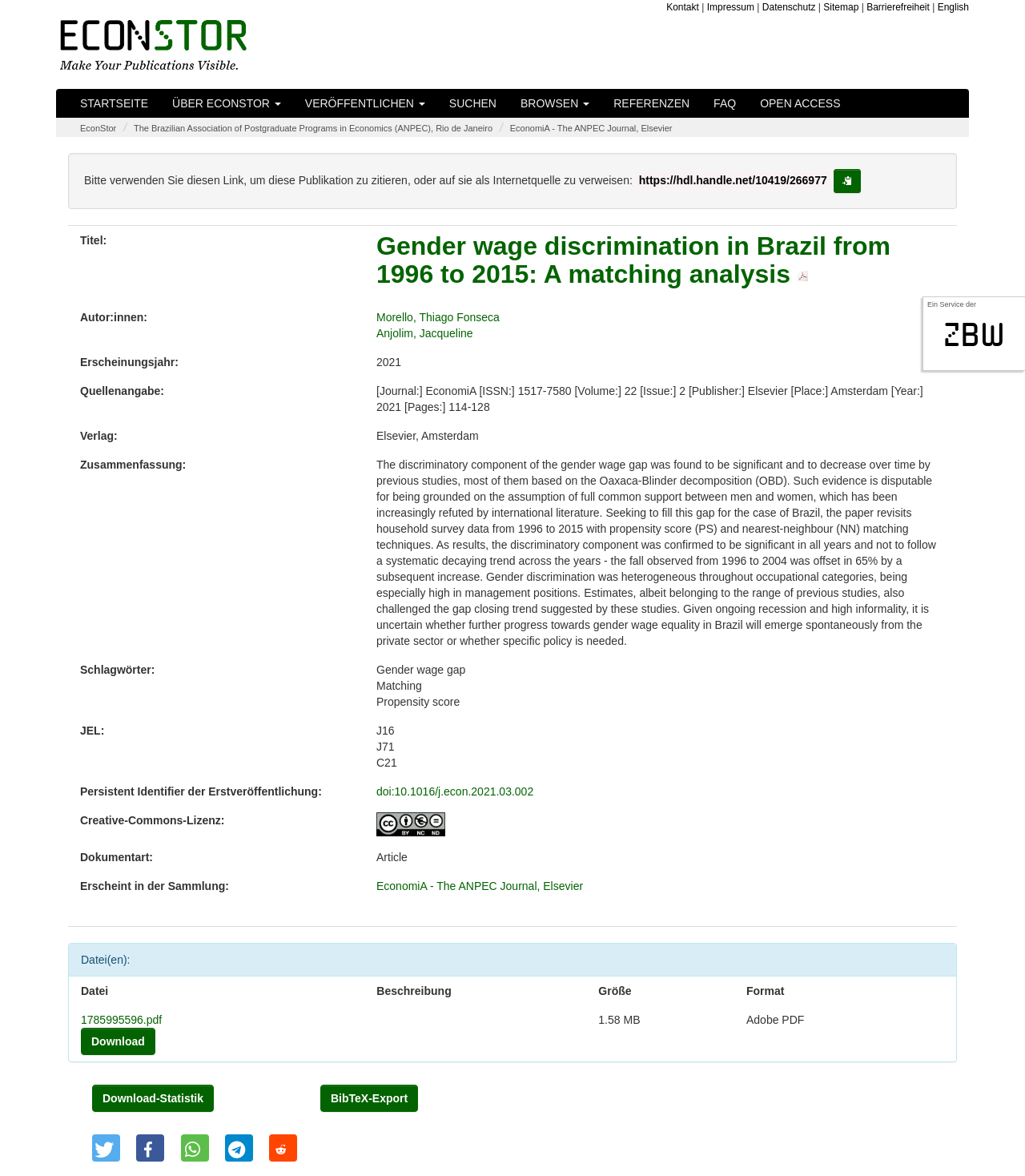Please identify the coordinates of the bounding box that should be clicked to fulfill this instruction: "Click on the 'English' link".

[0.915, 0.001, 0.945, 0.011]